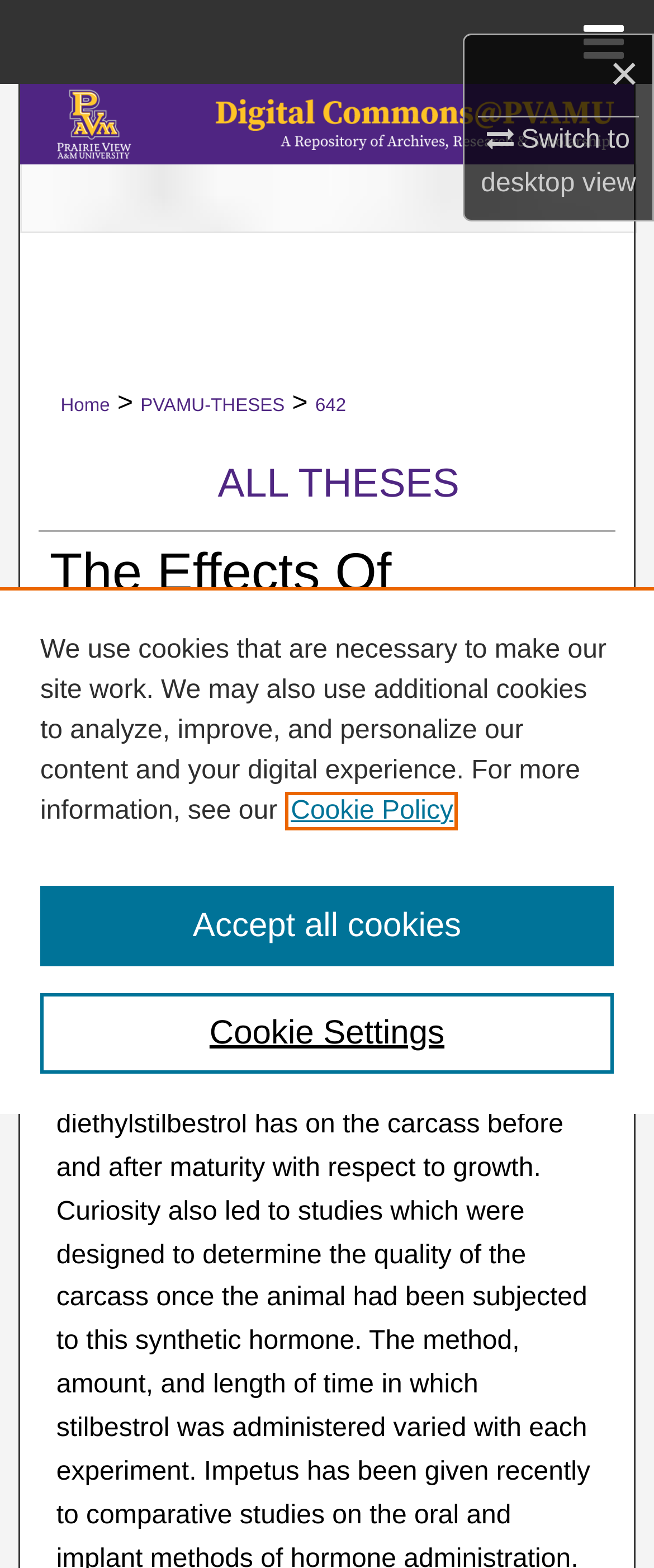Please find the bounding box coordinates of the element's region to be clicked to carry out this instruction: "Browse Collections".

[0.0, 0.107, 1.0, 0.16]